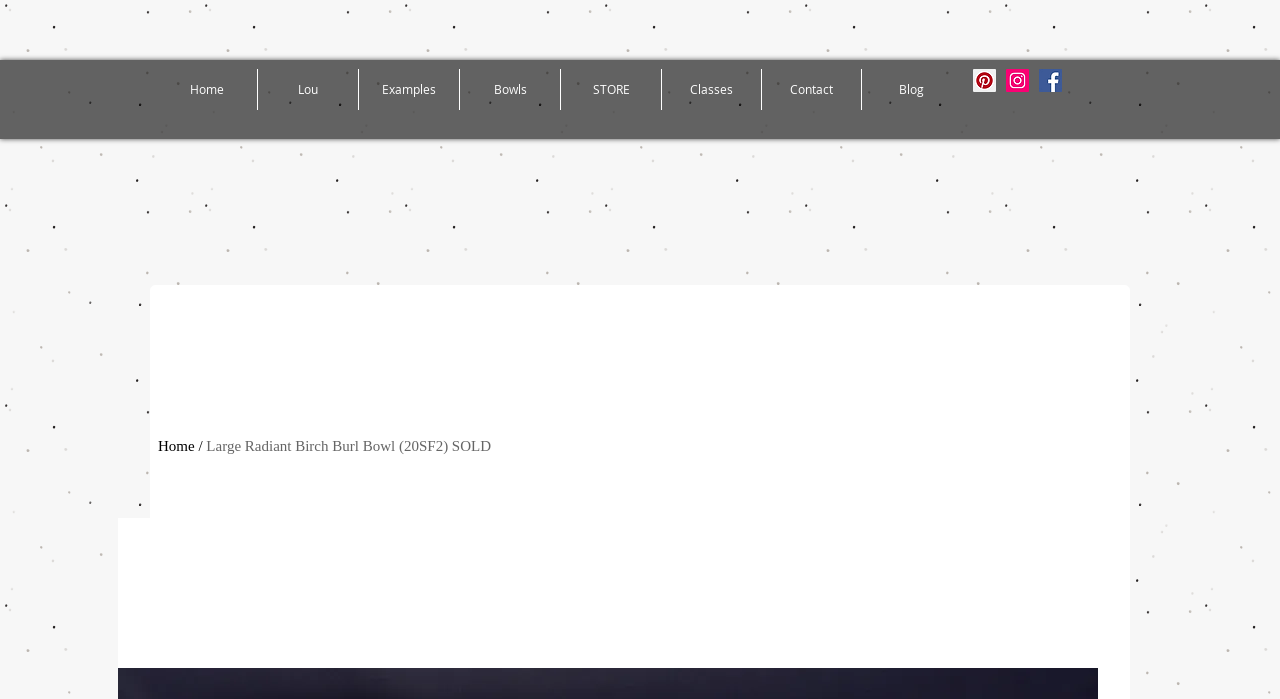Please indicate the bounding box coordinates for the clickable area to complete the following task: "go to home page". The coordinates should be specified as four float numbers between 0 and 1, i.e., [left, top, right, bottom].

[0.122, 0.099, 0.201, 0.157]